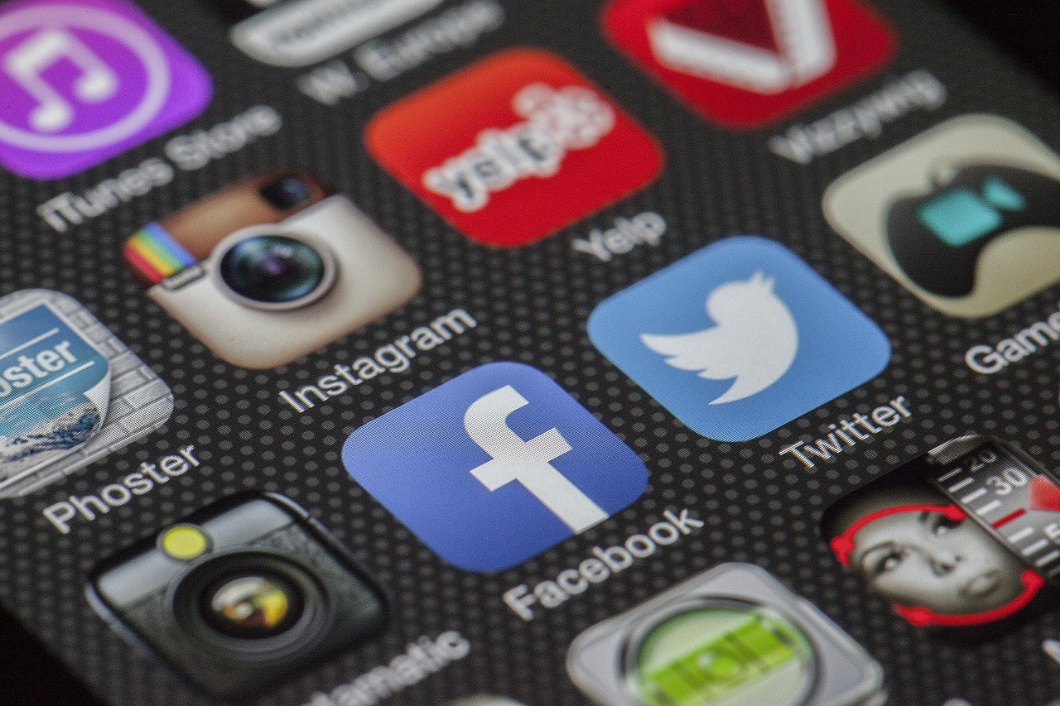Explain all the elements you observe in the image.

The image showcases a close-up view of a smartphone screen displaying various social media application icons. Prominently featured are the icons for Instagram, Facebook, and Twitter, each representing popular platforms vital for digital communication and marketing. The Instagram icon, characterized by its distinctive camera design and colorful stripe, is located adjacent to the Facebook icon, recognizable by its blue background and white "f." Below, the Twitter icon is depicted in a light blue hue, featuring a stylized bird. This visual arrangement emphasizes the importance of these platforms for small businesses seeking to enhance their online presence and engage with their audience through social media marketing strategies.